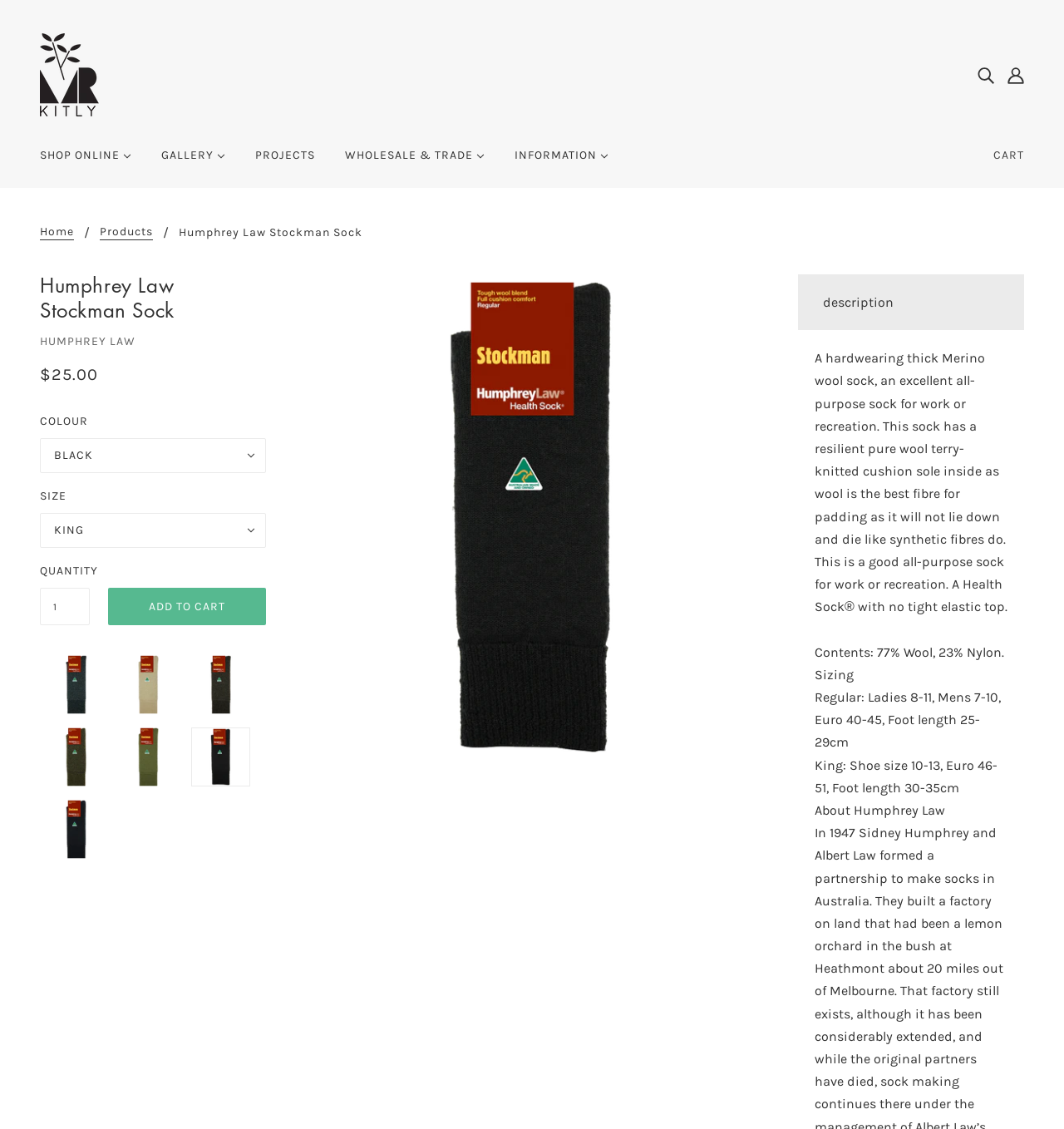Give a detailed account of the webpage.

This webpage is about a product, specifically the Humphrey Law Stockman Sock, sold by Mr Kitly. At the top left corner, there is a banner with the brand name "Mr Kitly" and an image of the logo. Next to it, there are three icons: a search icon, an account icon, and a cart icon.

Below the banner, there is a navigation menu with five main categories: SHOP ONLINE, GALLERY, PROJECTS, WHOLESALE & TRADE, and INFORMATION. Each category has a dropdown menu with subcategories.

On the left side of the page, there is a header section with links to the home page, products, and a heading that reads "Humphrey Law Stockman Sock". Below the heading, there is a link to the brand "HUMPHREY LAW" and the product price, "$25.00".

The main content of the page is dedicated to the product description. There are sections for selecting the product color, size, and quantity. The product description is detailed, explaining the features and benefits of the sock, including its material composition and sizing information. There are also images of the product, including a main image and a smaller image of the sock.

At the bottom of the page, there is a section about the brand "Humphrey Law" and an image of the product. Overall, the webpage is focused on providing detailed information about the Humphrey Law Stockman Sock and facilitating online purchases.